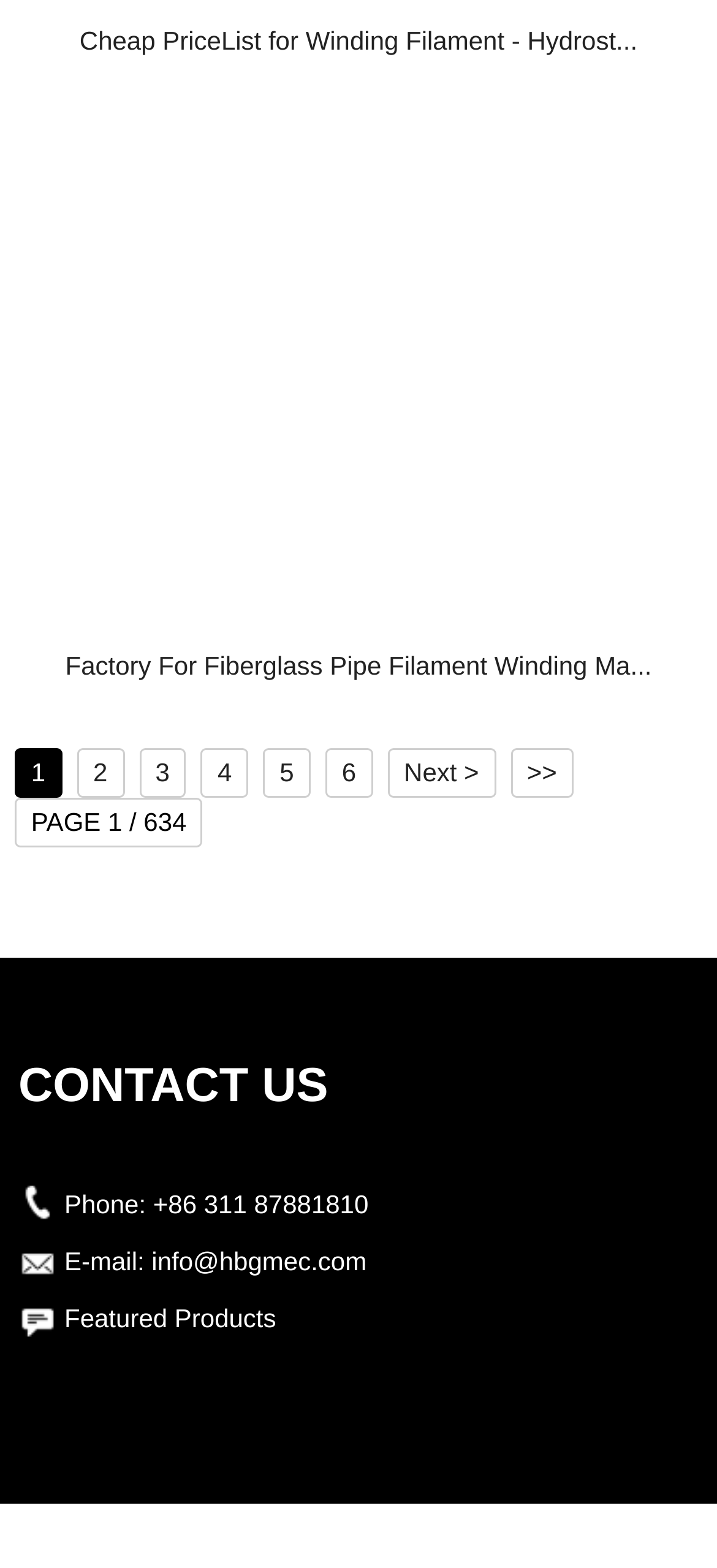Provide the bounding box coordinates for the area that should be clicked to complete the instruction: "Go to Business".

None